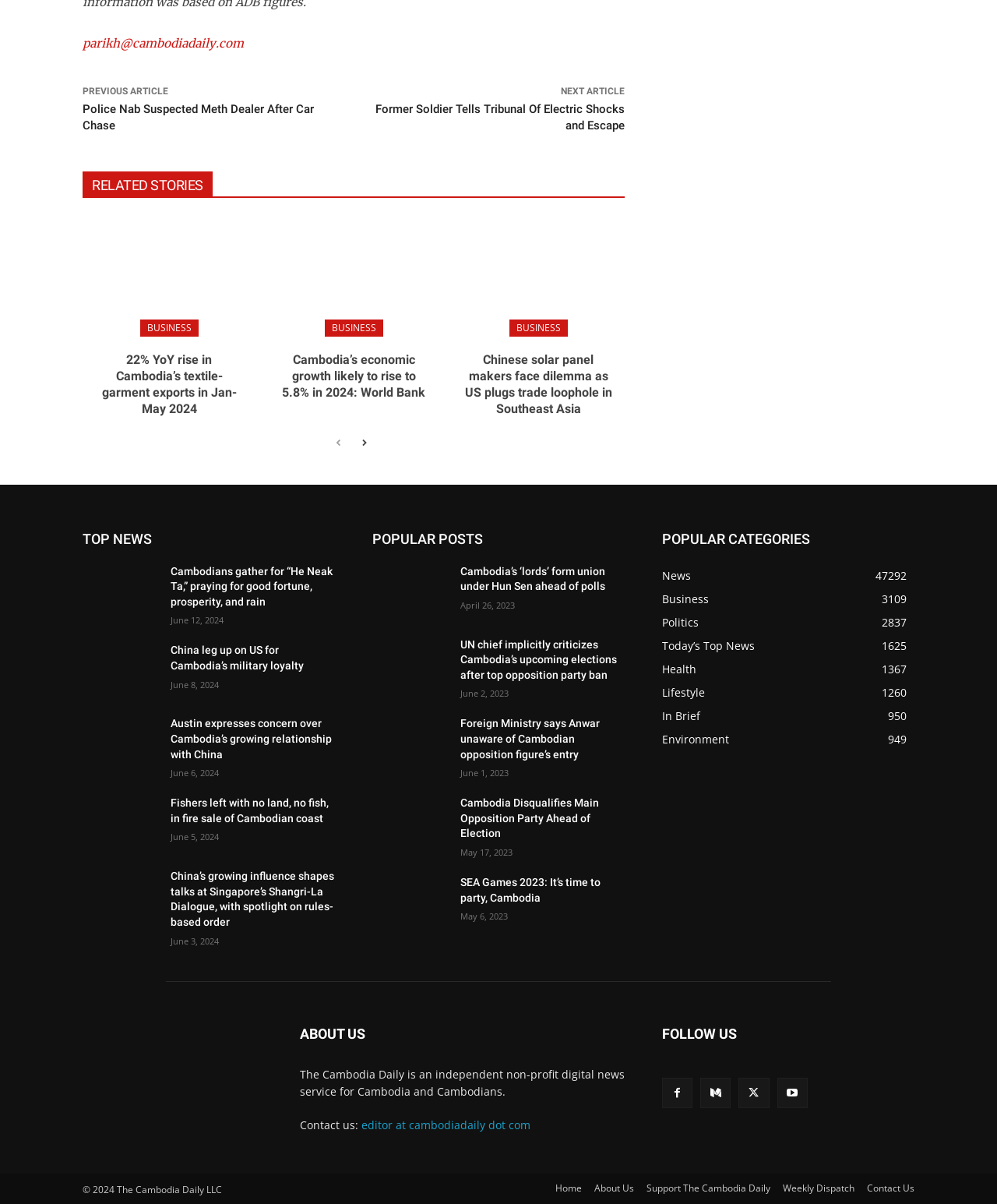Please identify the coordinates of the bounding box for the clickable region that will accomplish this instruction: "Click on the 'NEXT ARTICLE' link".

[0.562, 0.071, 0.627, 0.08]